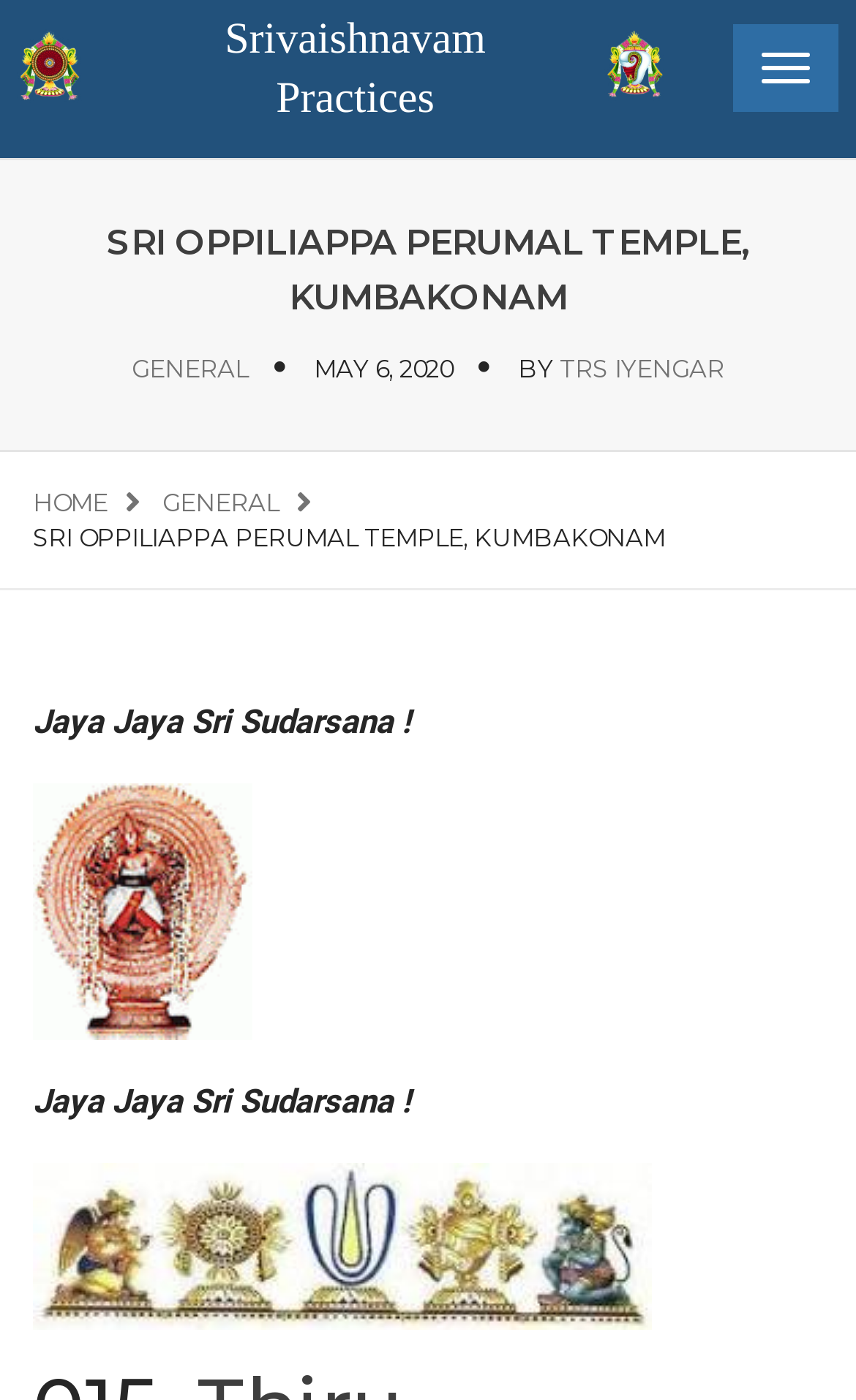Please examine the image and provide a detailed answer to the question: Who wrote the article?

The author of the article is mentioned as 'TRS IYENGAR' which is a link located below the heading 'SRI OPPILIAPPA PERUMAL TEMPLE, KUMBAKONAM'.